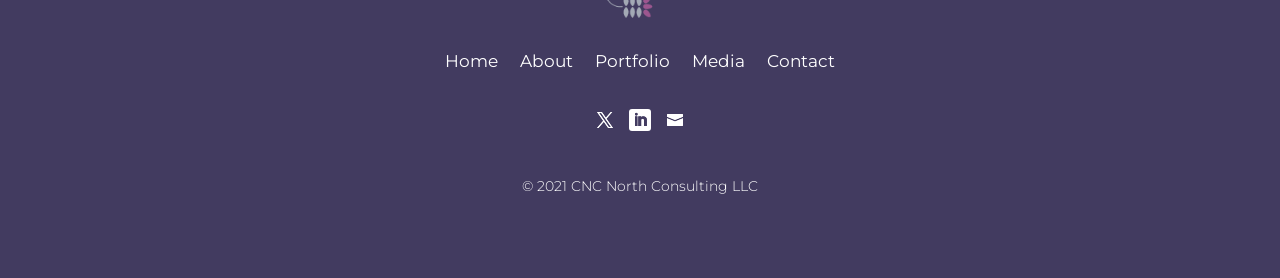Indicate the bounding box coordinates of the element that needs to be clicked to satisfy the following instruction: "go to home page". The coordinates should be four float numbers between 0 and 1, i.e., [left, top, right, bottom].

[0.348, 0.193, 0.389, 0.272]